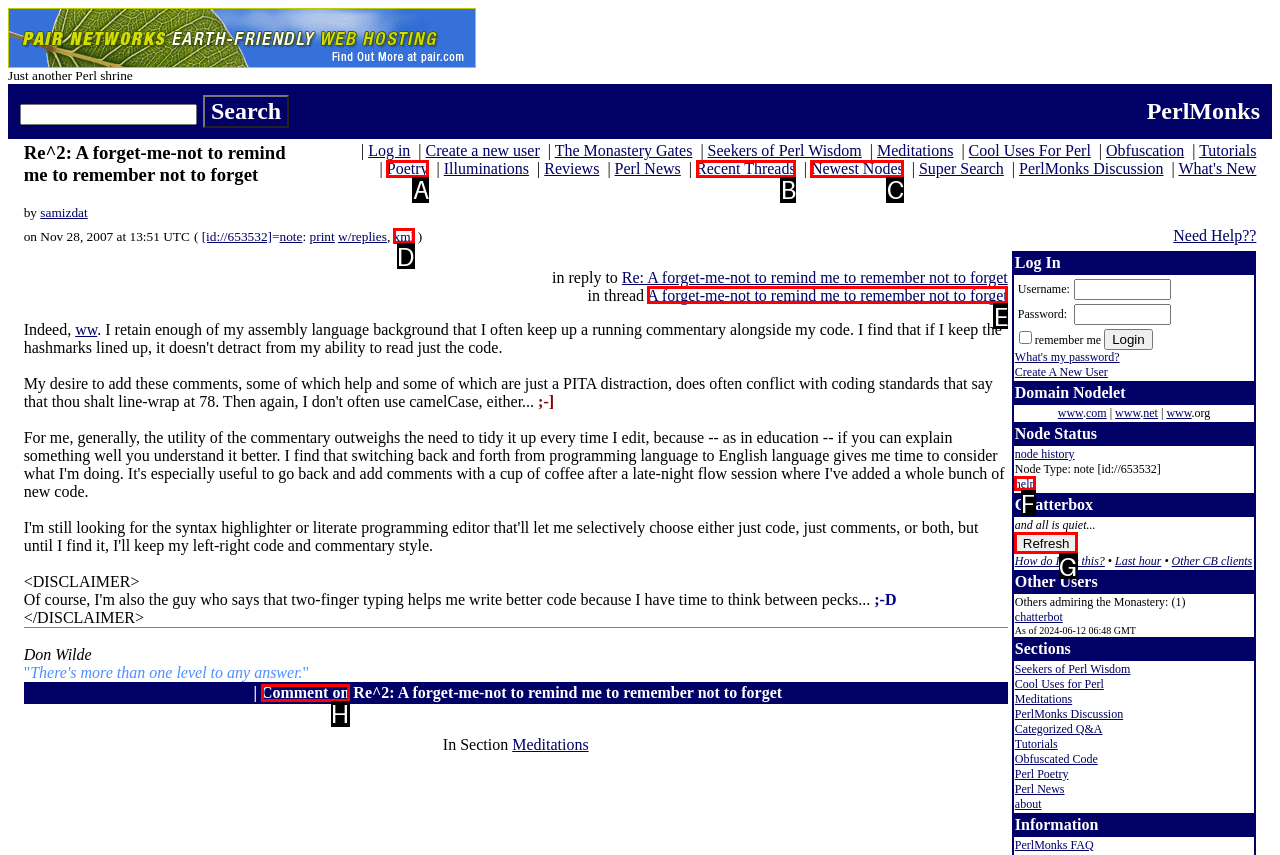Identify the HTML element that should be clicked to accomplish the task: Comment on the post
Provide the option's letter from the given choices.

H